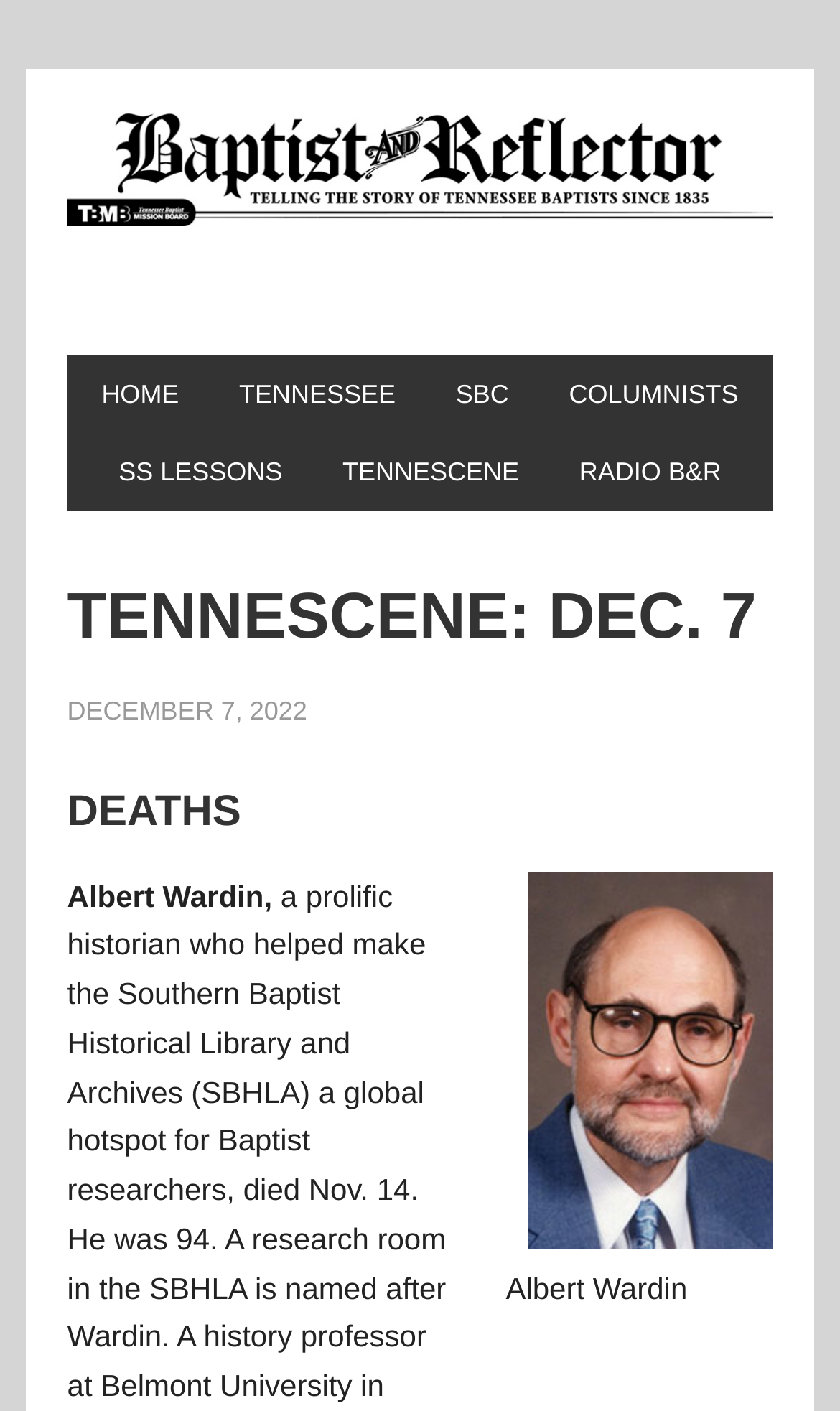Identify and provide the text of the main header on the webpage.

TENNESCENE: DEC. 7